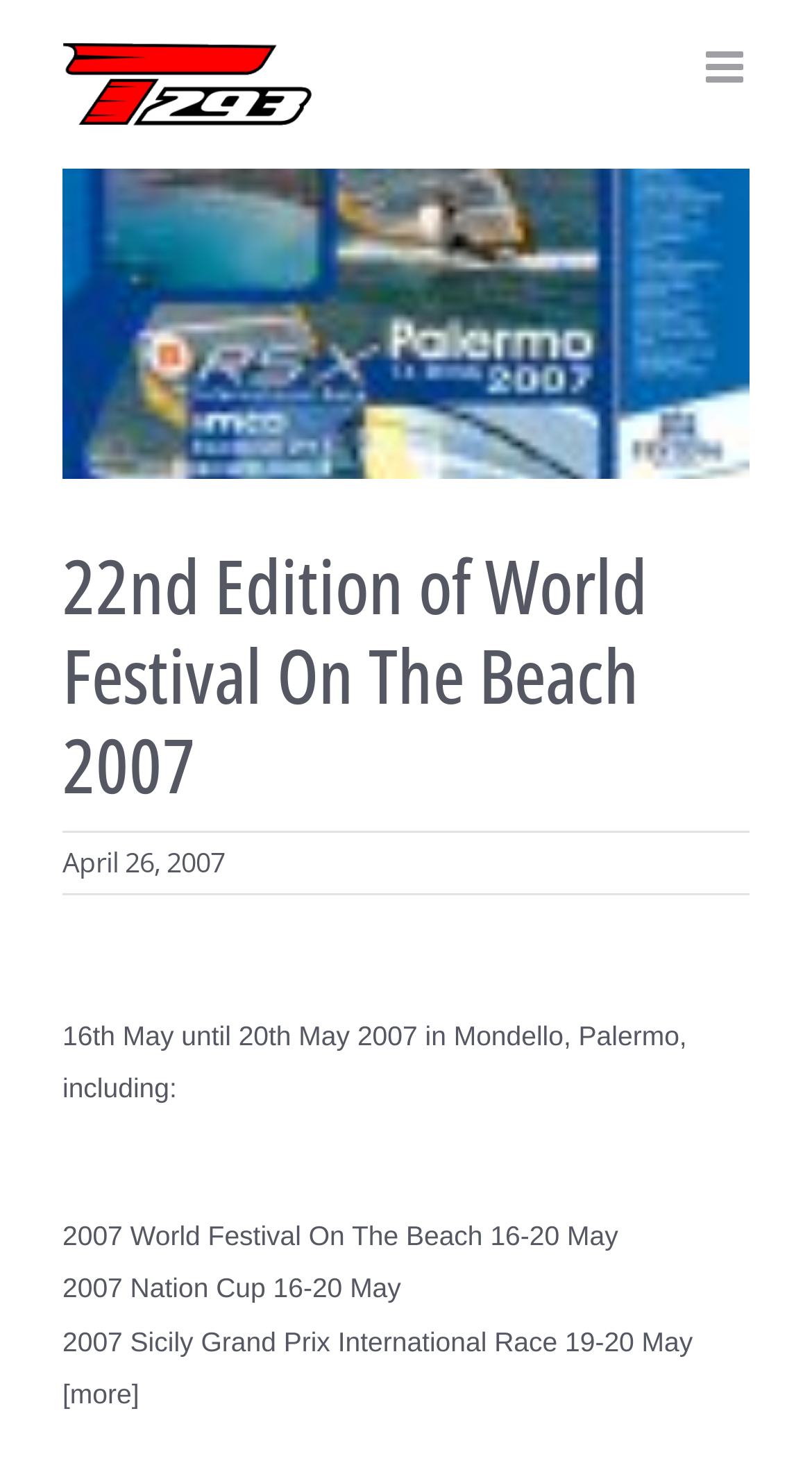Answer succinctly with a single word or phrase:
What is the purpose of the 'Toggle mobile menu' link?

To expand or collapse the mobile menu